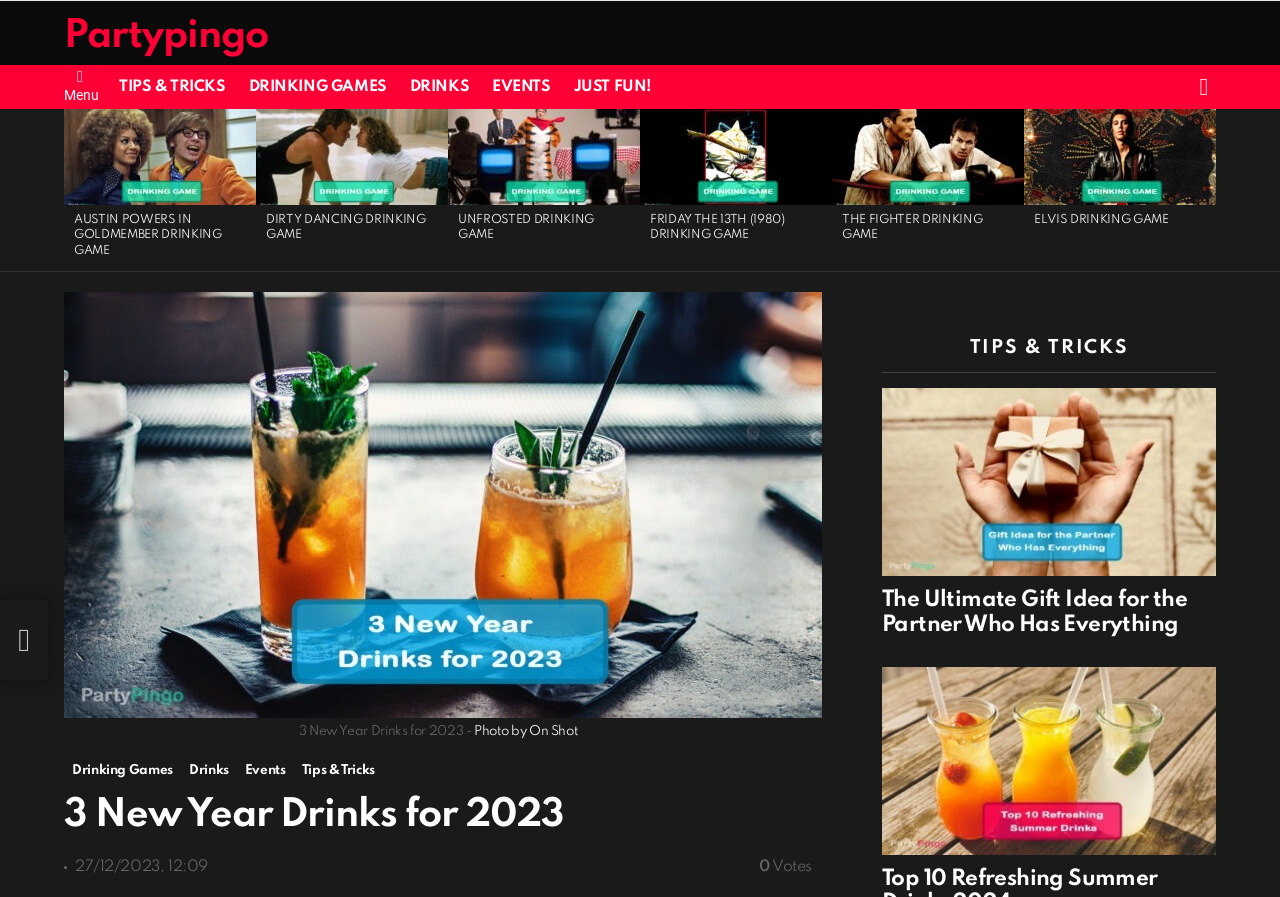What is the category of the first article?
Please use the visual content to give a single word or phrase answer.

LATEST STORIES